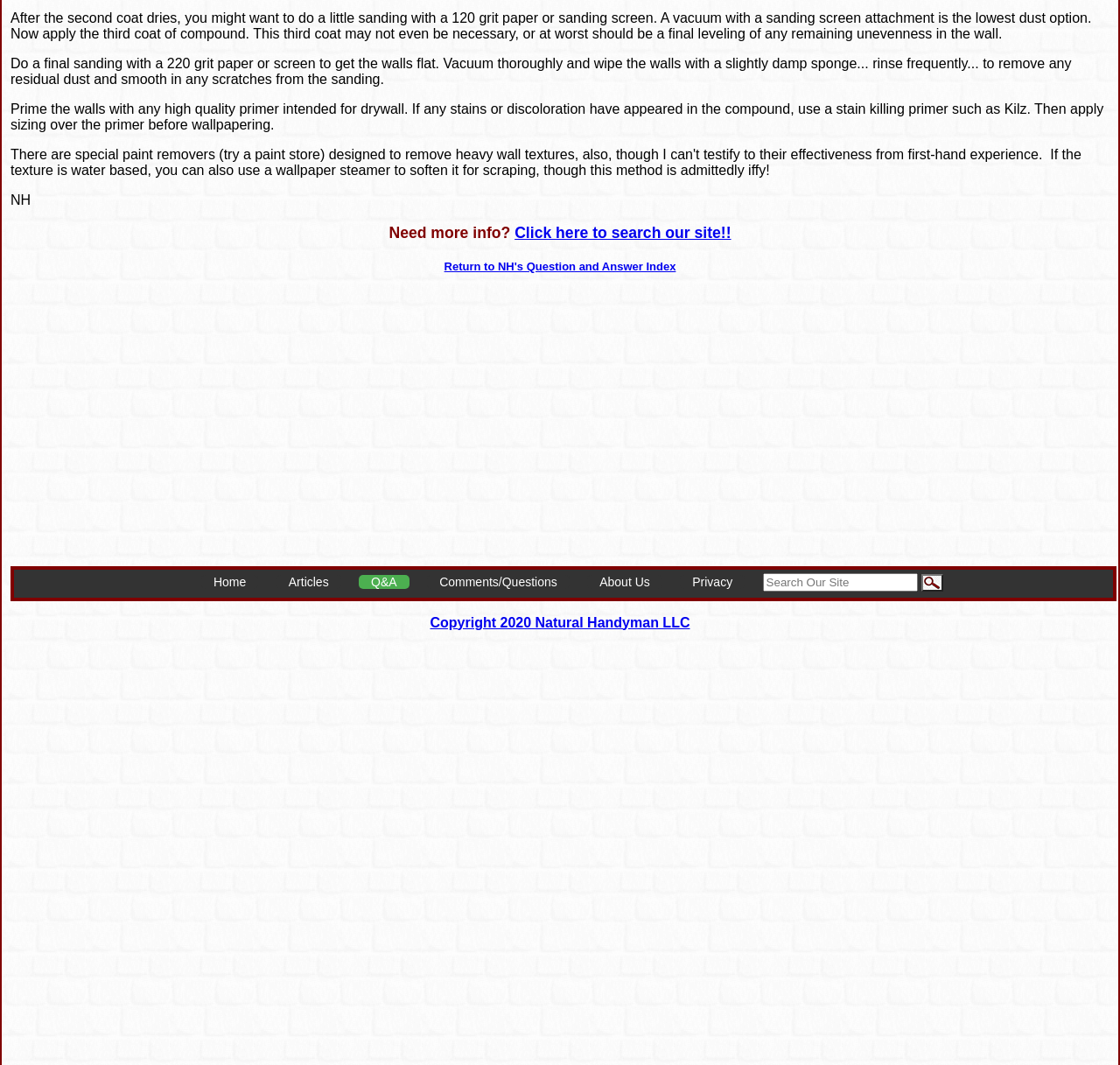Indicate the bounding box coordinates of the element that needs to be clicked to satisfy the following instruction: "Go to home page". The coordinates should be four float numbers between 0 and 1, i.e., [left, top, right, bottom].

[0.18, 0.539, 0.231, 0.553]